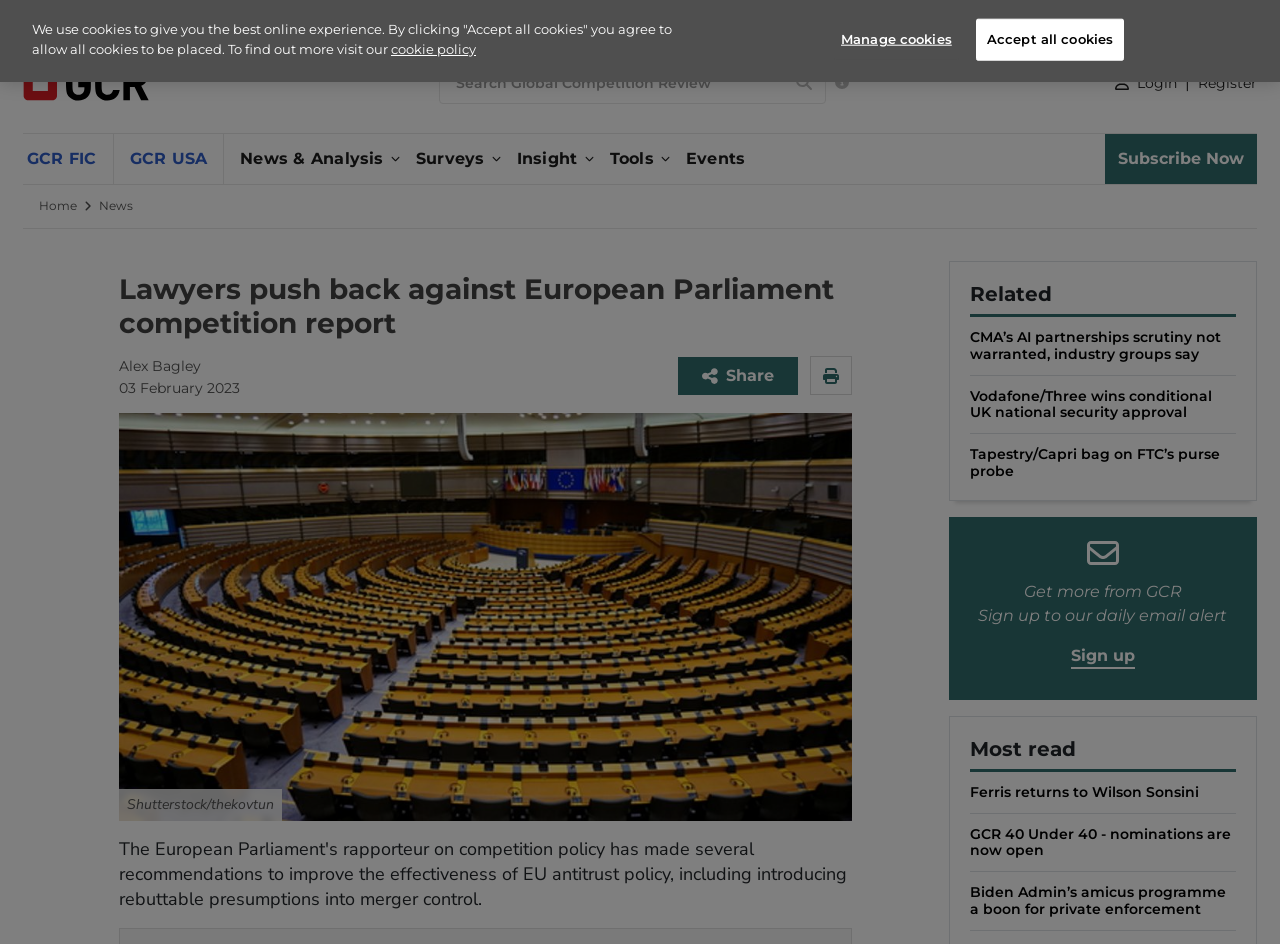Provide your answer in one word or a succinct phrase for the question: 
How many navigation links are there in the top menu?

6